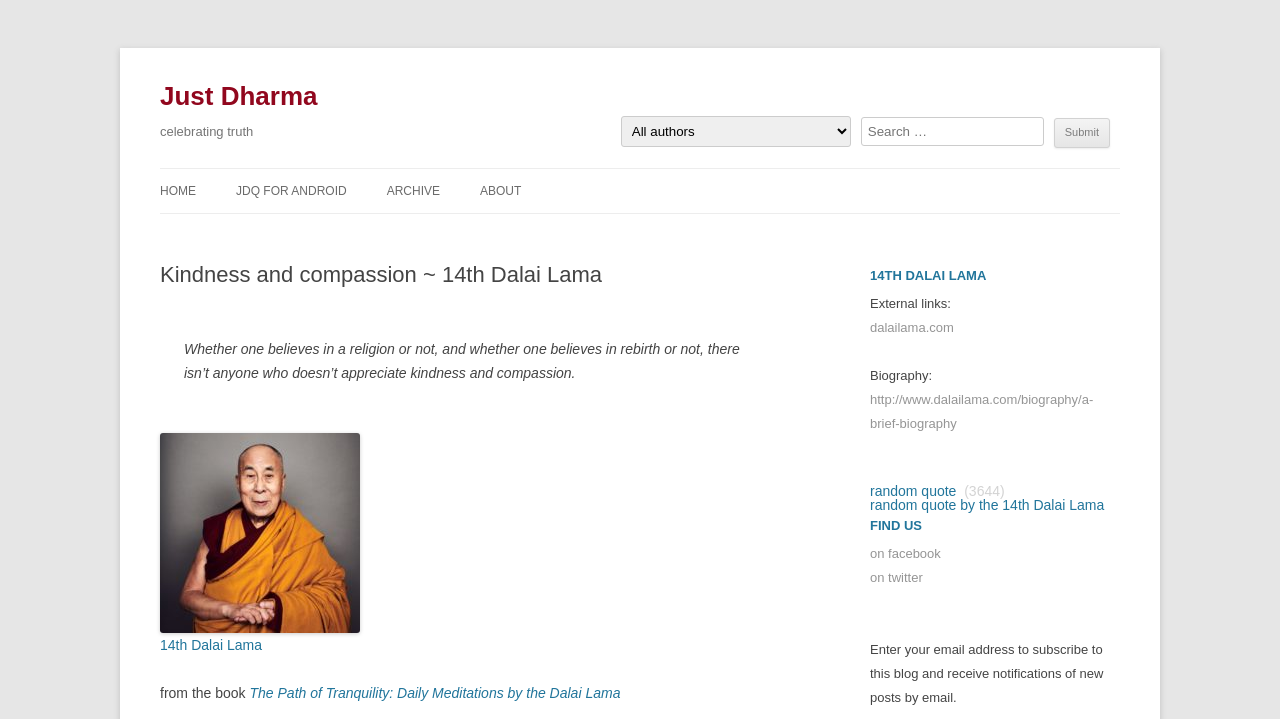How many social media platforms is the website available on?
Using the picture, provide a one-word or short phrase answer.

2